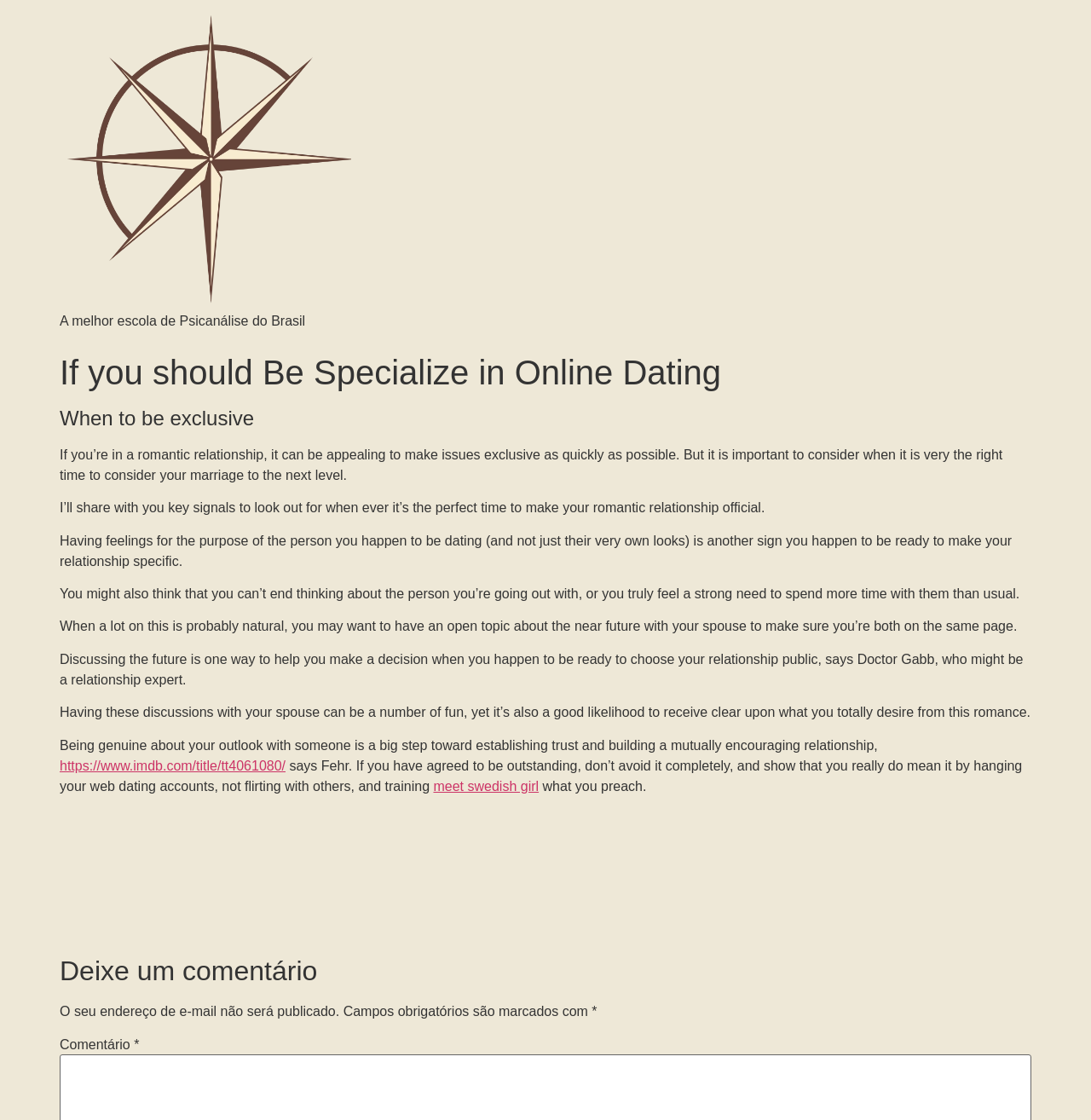Using the description: "meet swedish girl", determine the UI element's bounding box coordinates. Ensure the coordinates are in the format of four float numbers between 0 and 1, i.e., [left, top, right, bottom].

[0.397, 0.695, 0.494, 0.708]